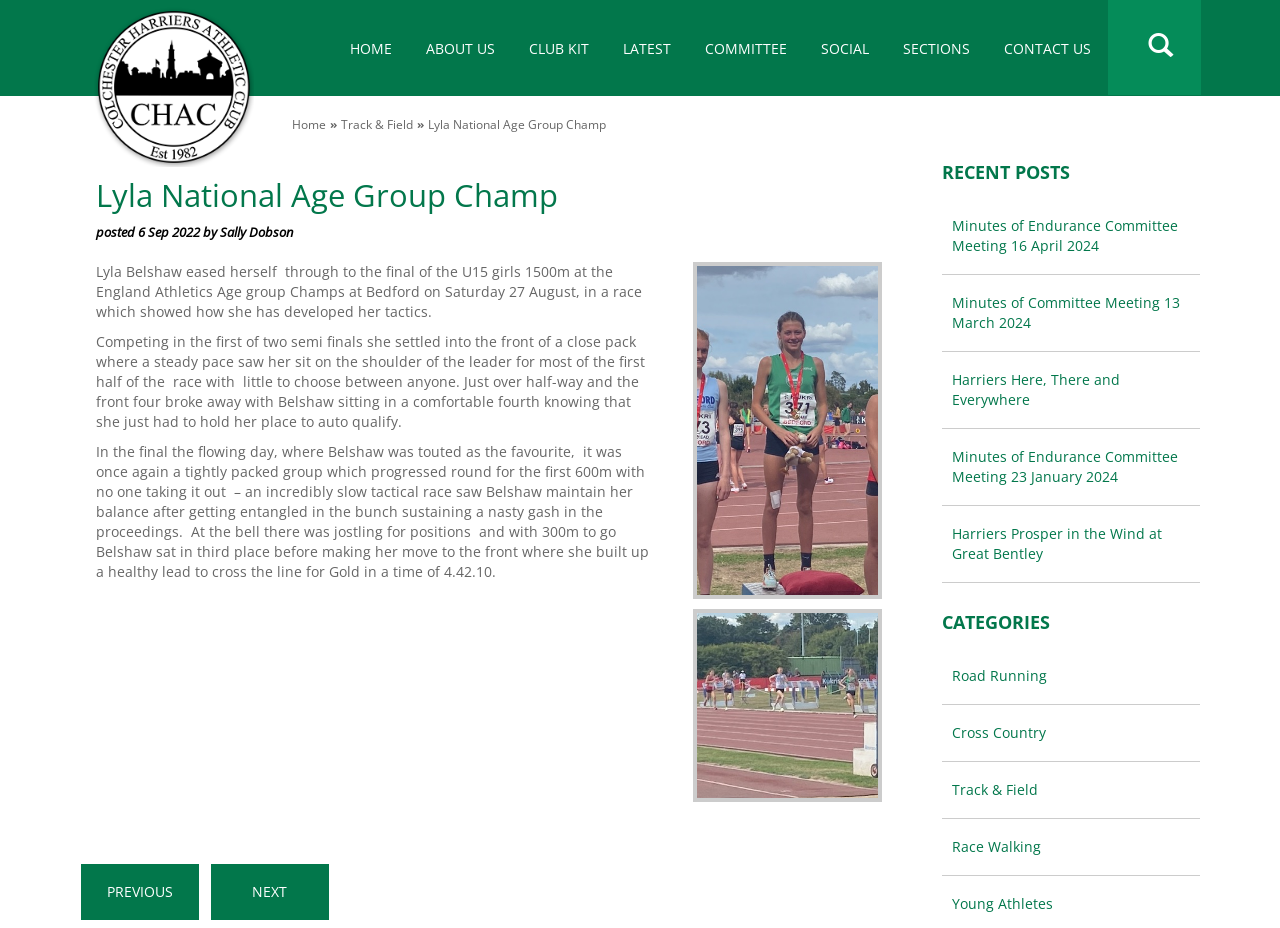Give a succinct answer to this question in a single word or phrase: 
How many images are there in the article?

2